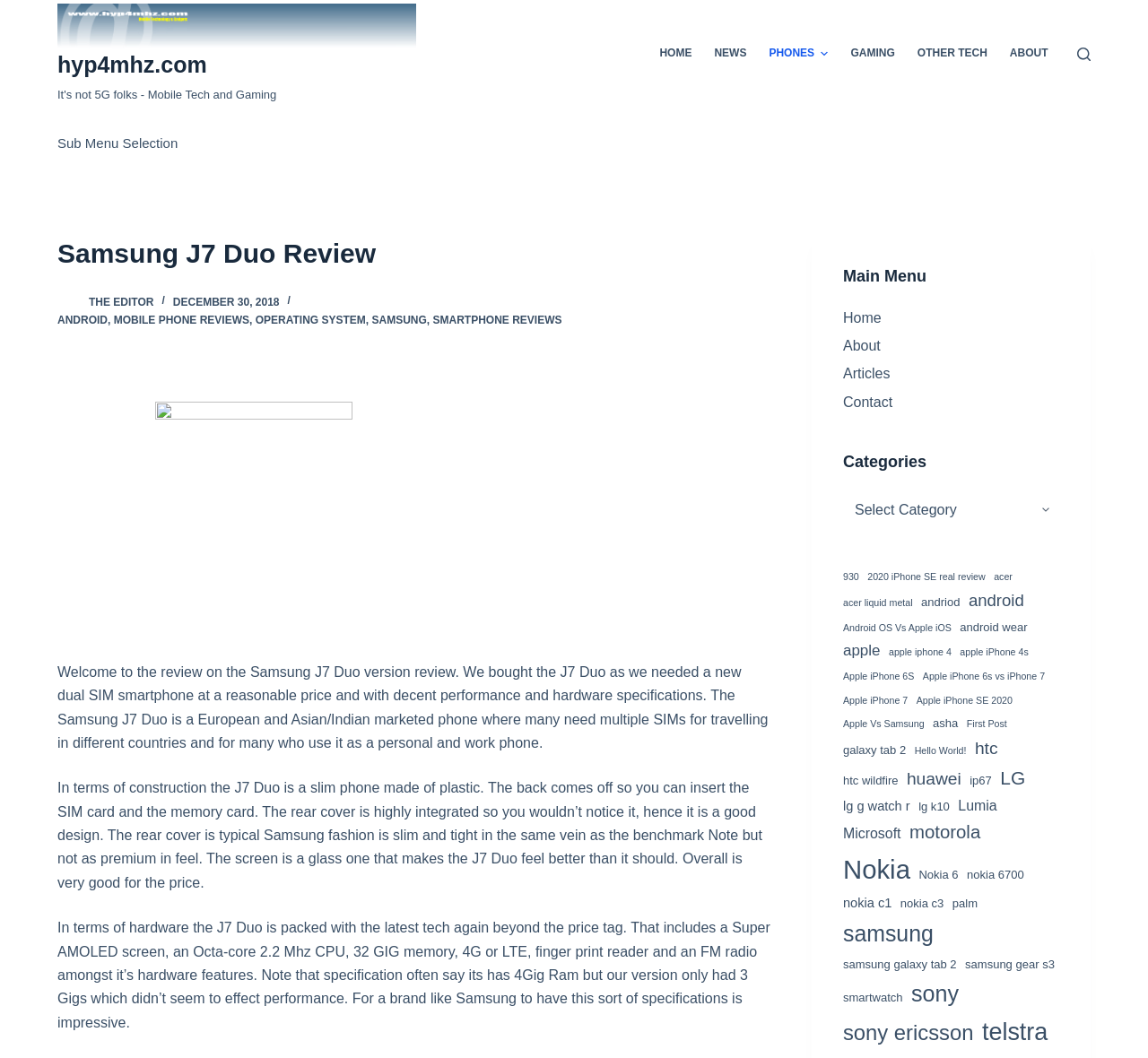What is the purpose of the 'Expand dropdown menu' button?
Answer the question with a single word or phrase, referring to the image.

to expand menu